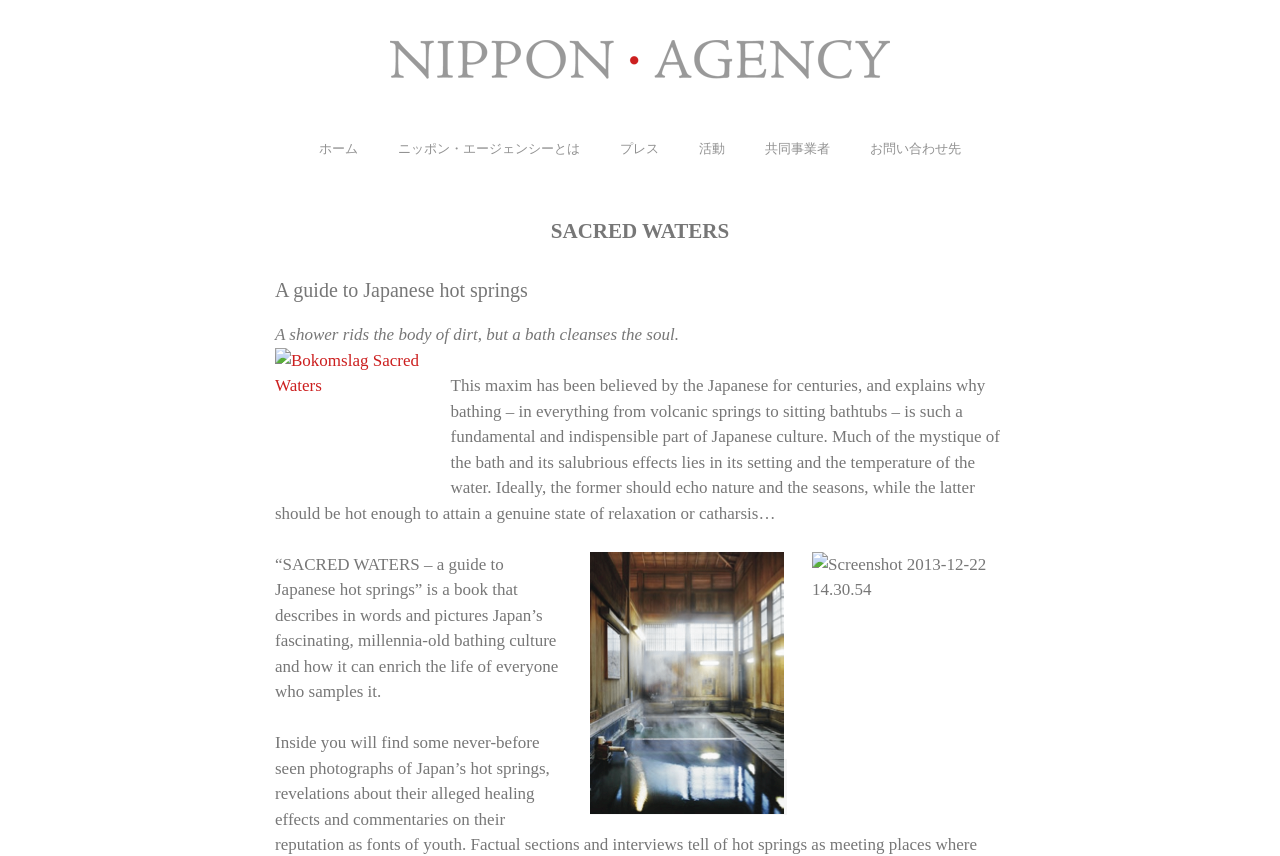Use one word or a short phrase to answer the question provided: 
How many images are there in the content section?

3